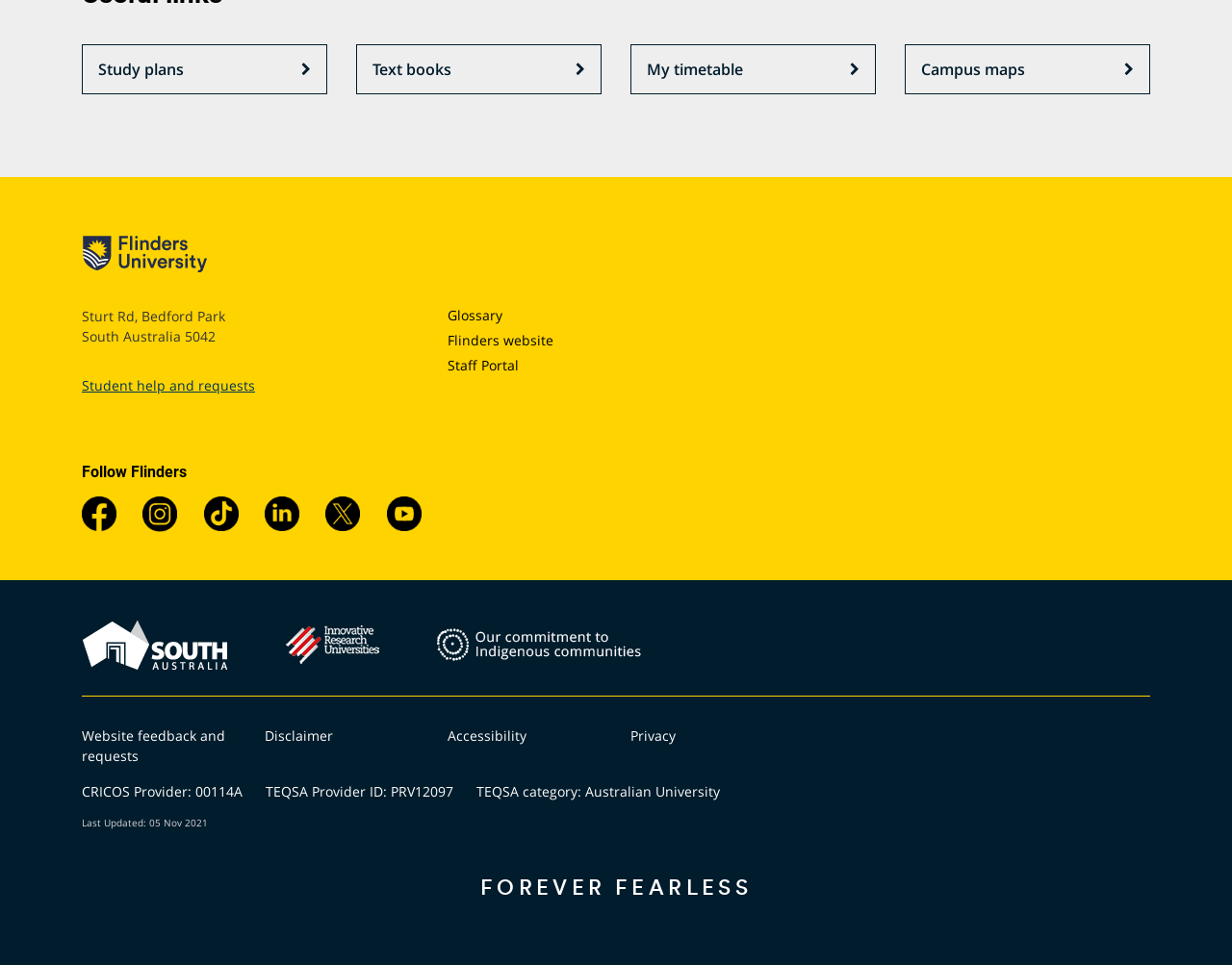Using the provided element description "Campus maps", determine the bounding box coordinates of the UI element.

[0.734, 0.046, 0.934, 0.097]